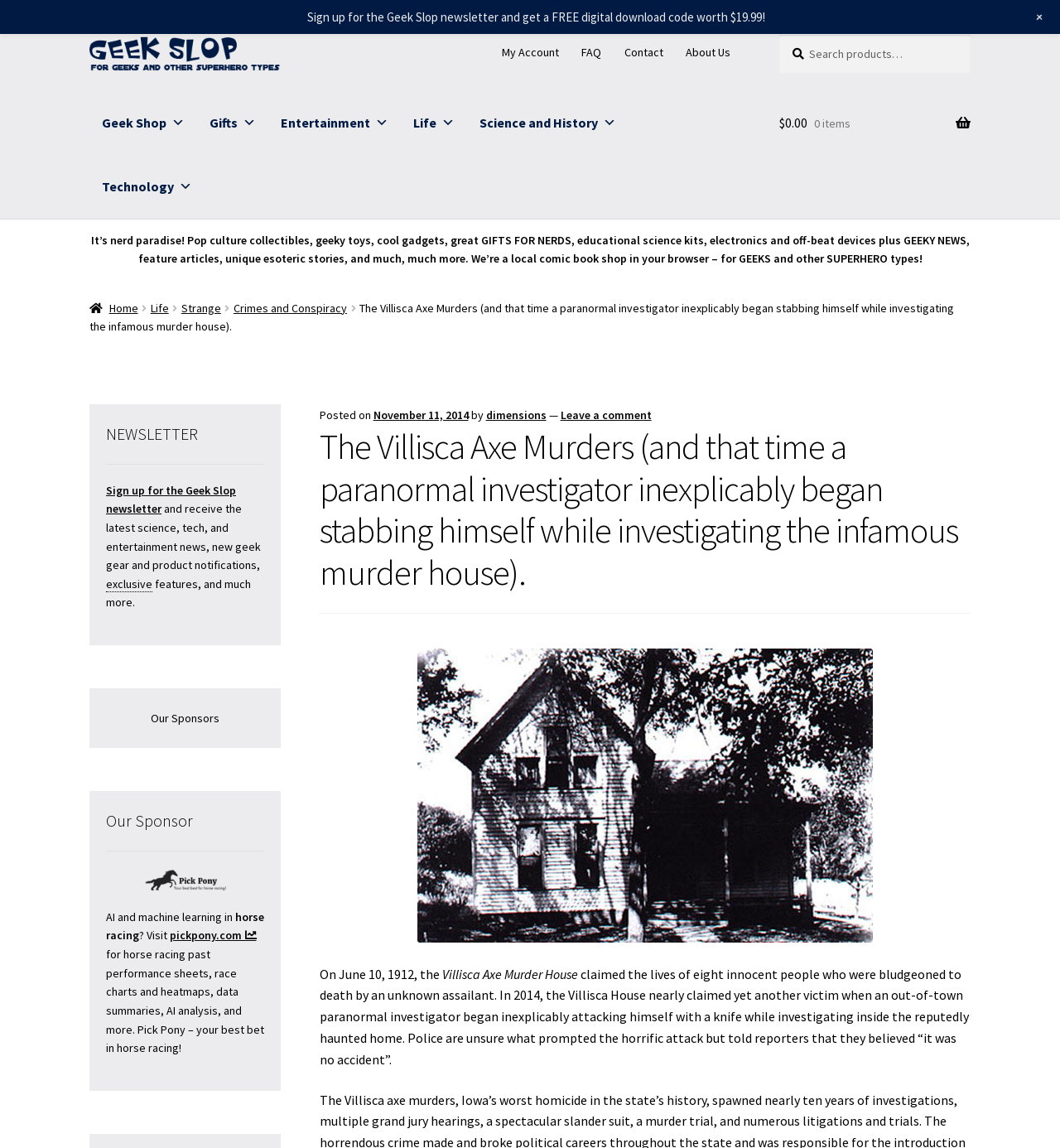Determine the bounding box coordinates for the clickable element required to fulfill the instruction: "Sign up for the Geek Slop newsletter". Provide the coordinates as four float numbers between 0 and 1, i.e., [left, top, right, bottom].

[0.1, 0.42, 0.223, 0.45]